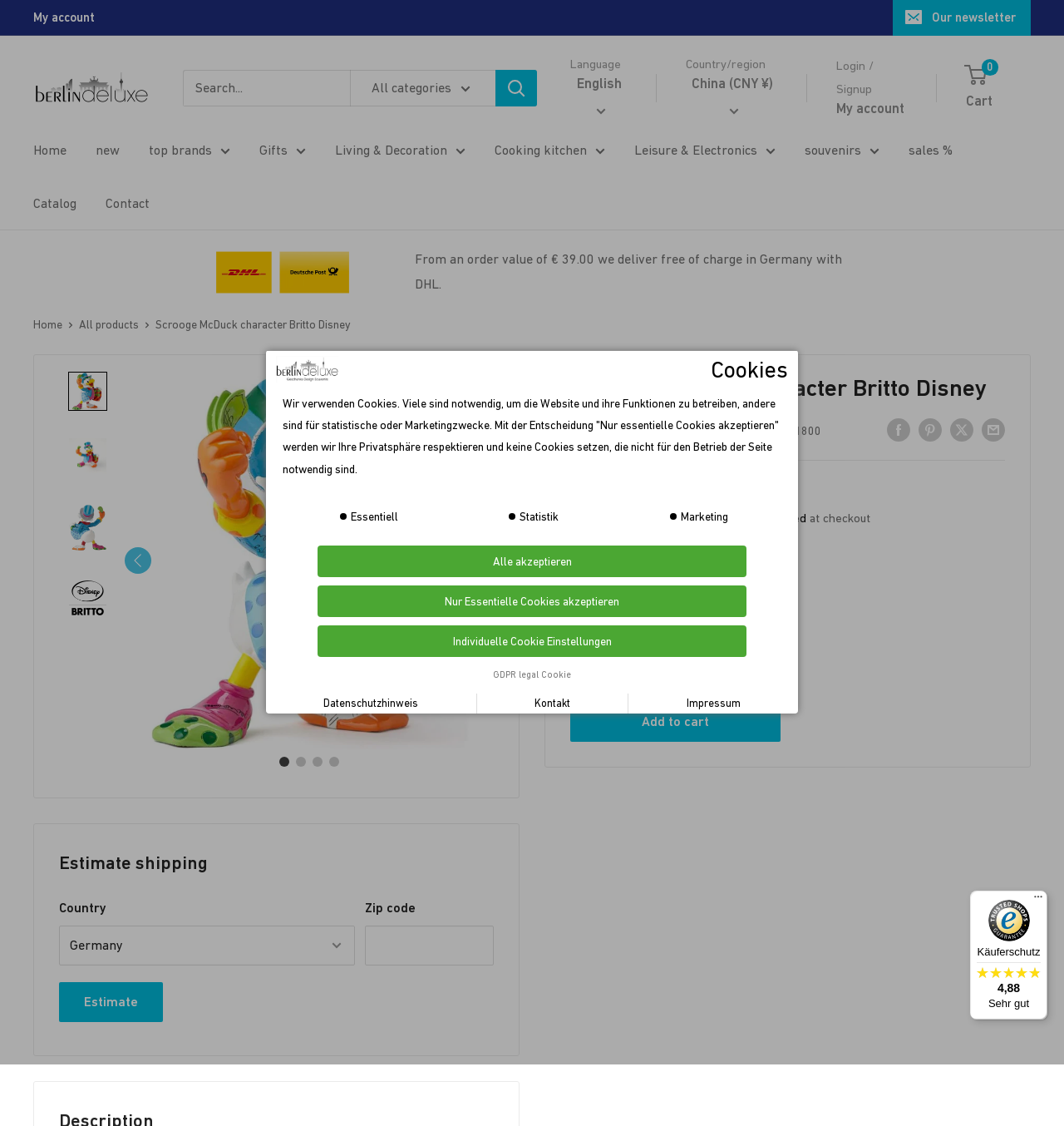Determine the webpage's heading and output its text content.

Scrooge McDuck character Britto Disney